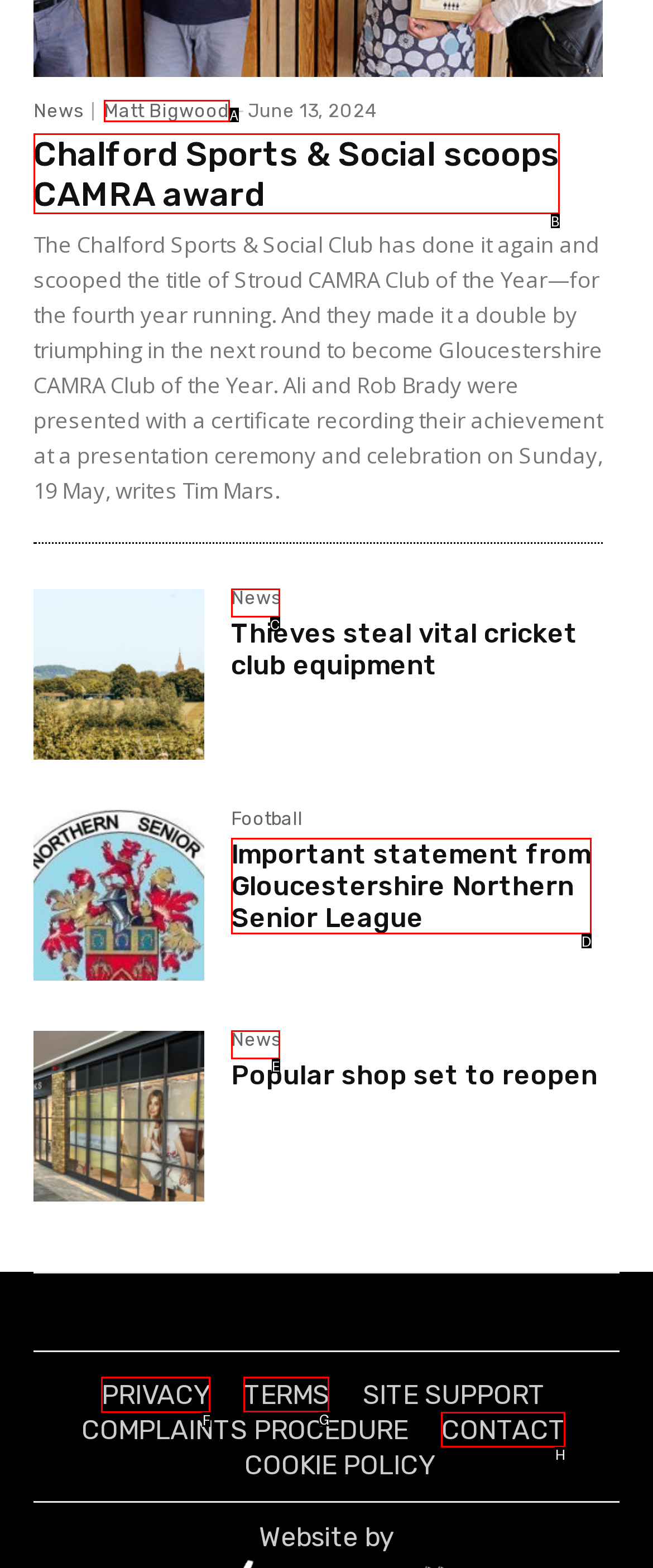Which UI element should be clicked to perform the following task: Check PRIVACY? Answer with the corresponding letter from the choices.

F